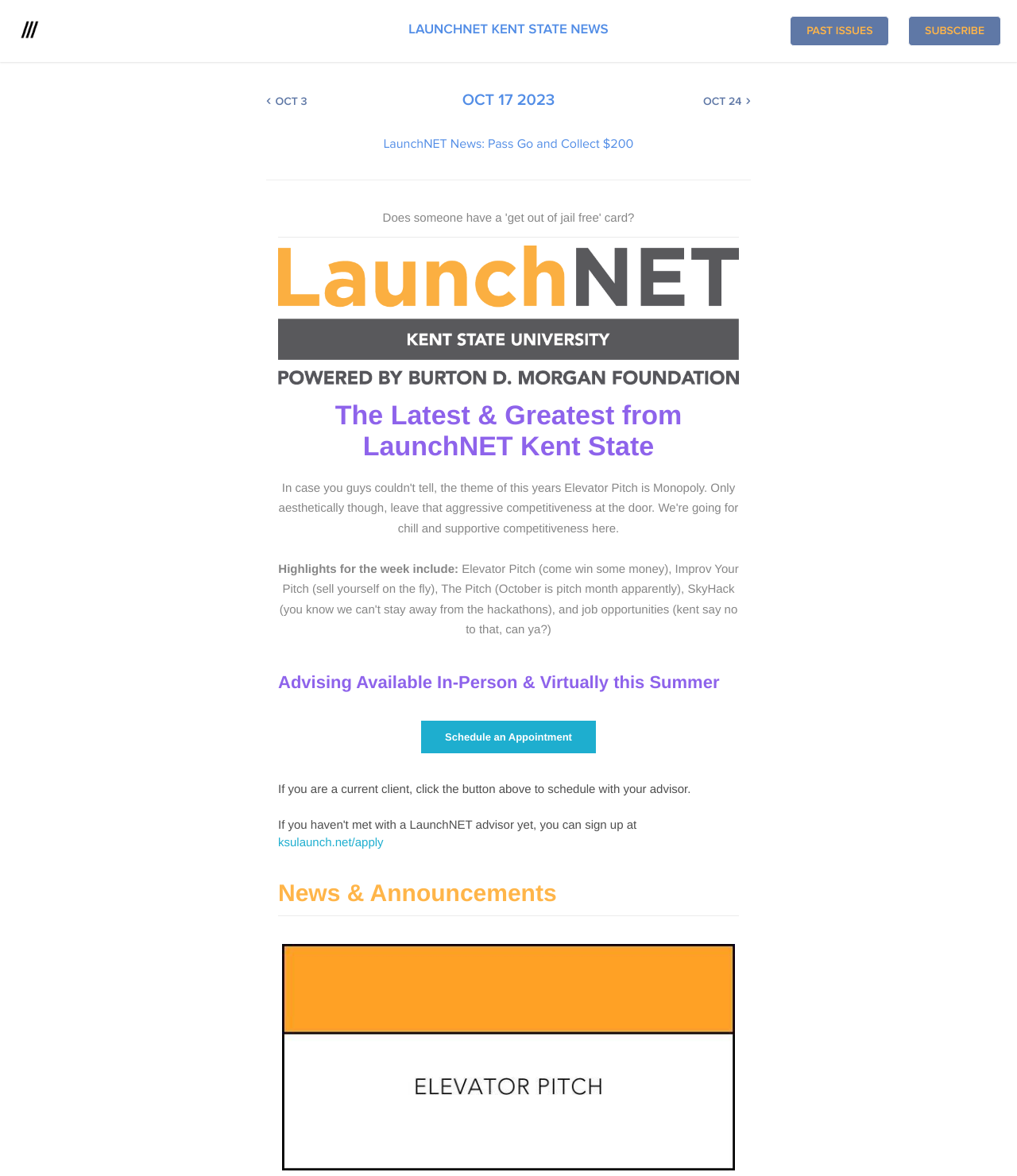What type of events are mentioned in the news section?
Deliver a detailed and extensive answer to the question.

The news section mentions several events, including Elevator Pitch, Improv Your Pitch, The Pitch, and SkyHack, as part of the highlights for the week, indicating that these events are relevant to the LaunchNET community.